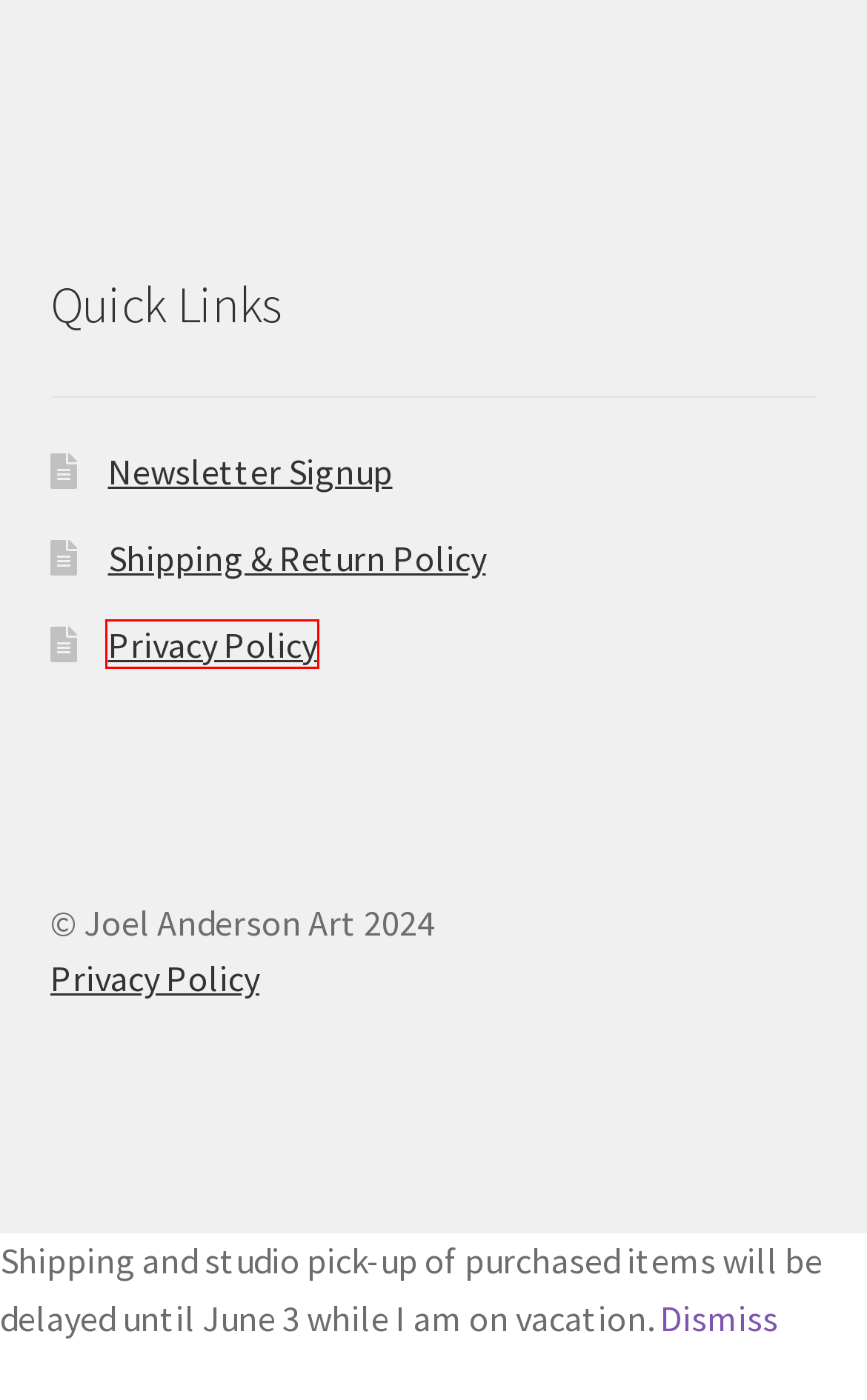You are provided a screenshot of a webpage featuring a red bounding box around a UI element. Choose the webpage description that most accurately represents the new webpage after clicking the element within the red bounding box. Here are the candidates:
A. Privacy Policy - Joel Anderson Art
B. Encaustic FAQs - Joel Anderson Art
C. Bio - Joel Anderson Art
D. Shipping & Return Policy - Joel Anderson Art
E. Art Archives - Joel Anderson Art
F. Cart - Joel Anderson Art
G. Checkpoint Salli - Joel Anderson Art
H. Newsletter Signup - Joel Anderson Art

A